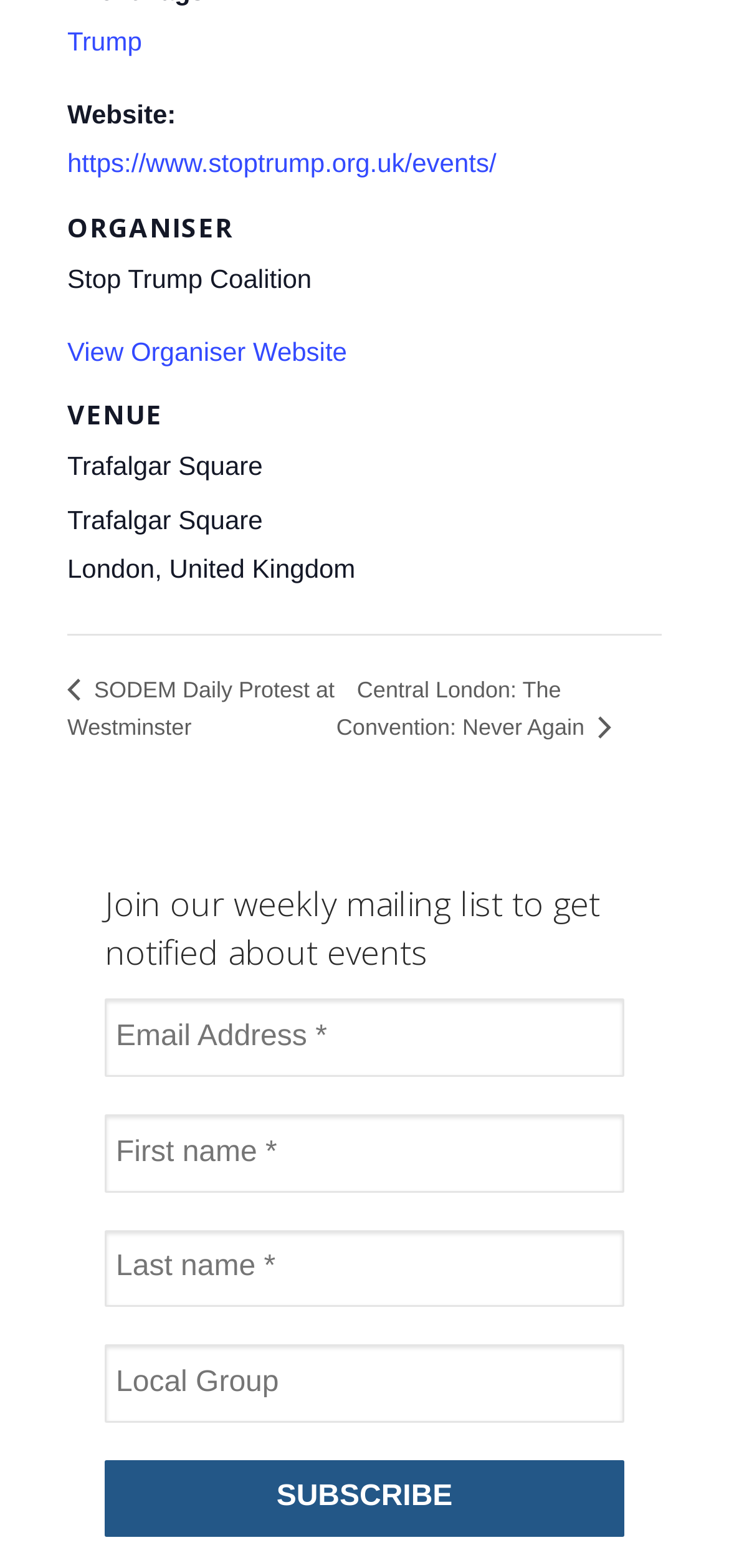Locate the bounding box coordinates of the element I should click to achieve the following instruction: "Click on the link to view SODEM Daily Protest at Westminster event".

[0.092, 0.432, 0.459, 0.472]